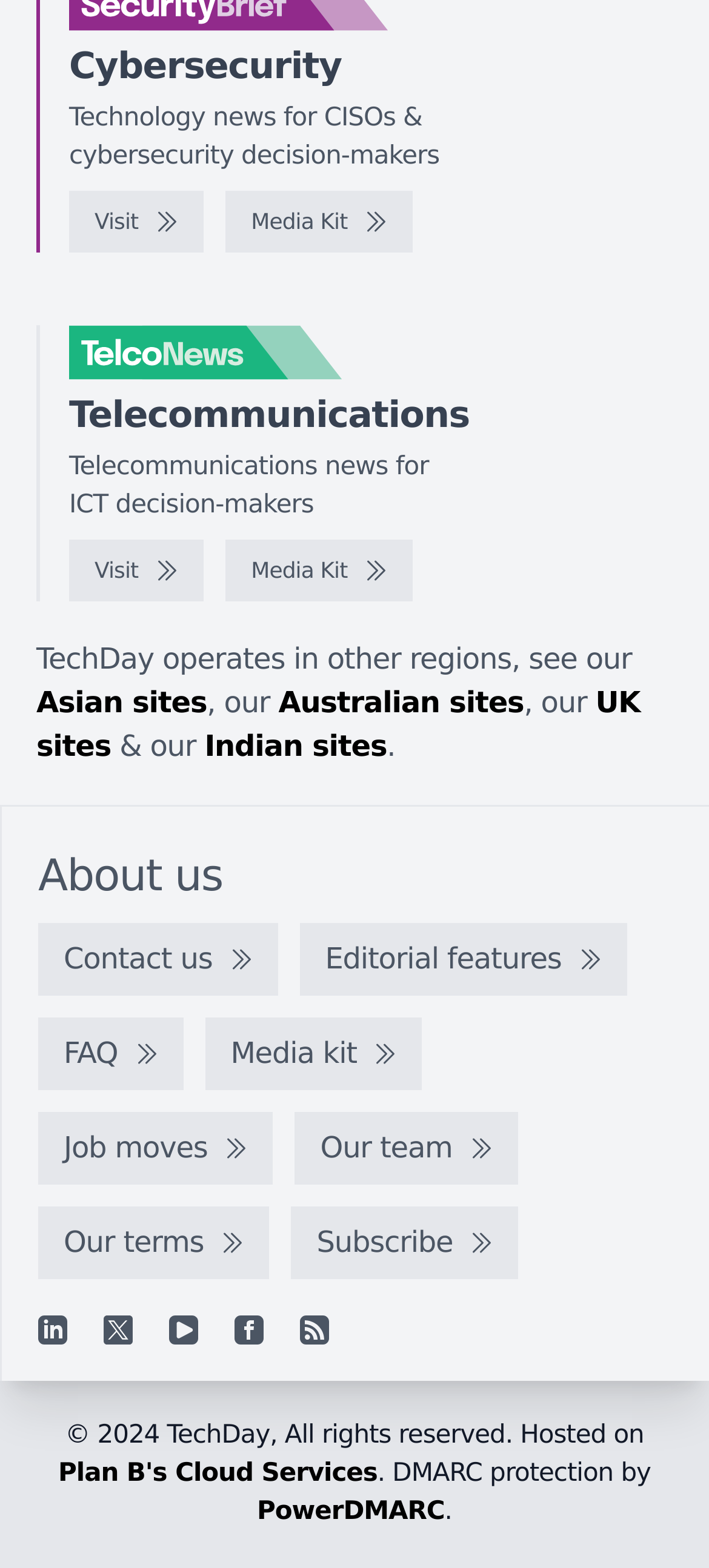Please locate the bounding box coordinates of the element's region that needs to be clicked to follow the instruction: "Visit Cybersecurity". The bounding box coordinates should be provided as four float numbers between 0 and 1, i.e., [left, top, right, bottom].

[0.097, 0.122, 0.287, 0.162]